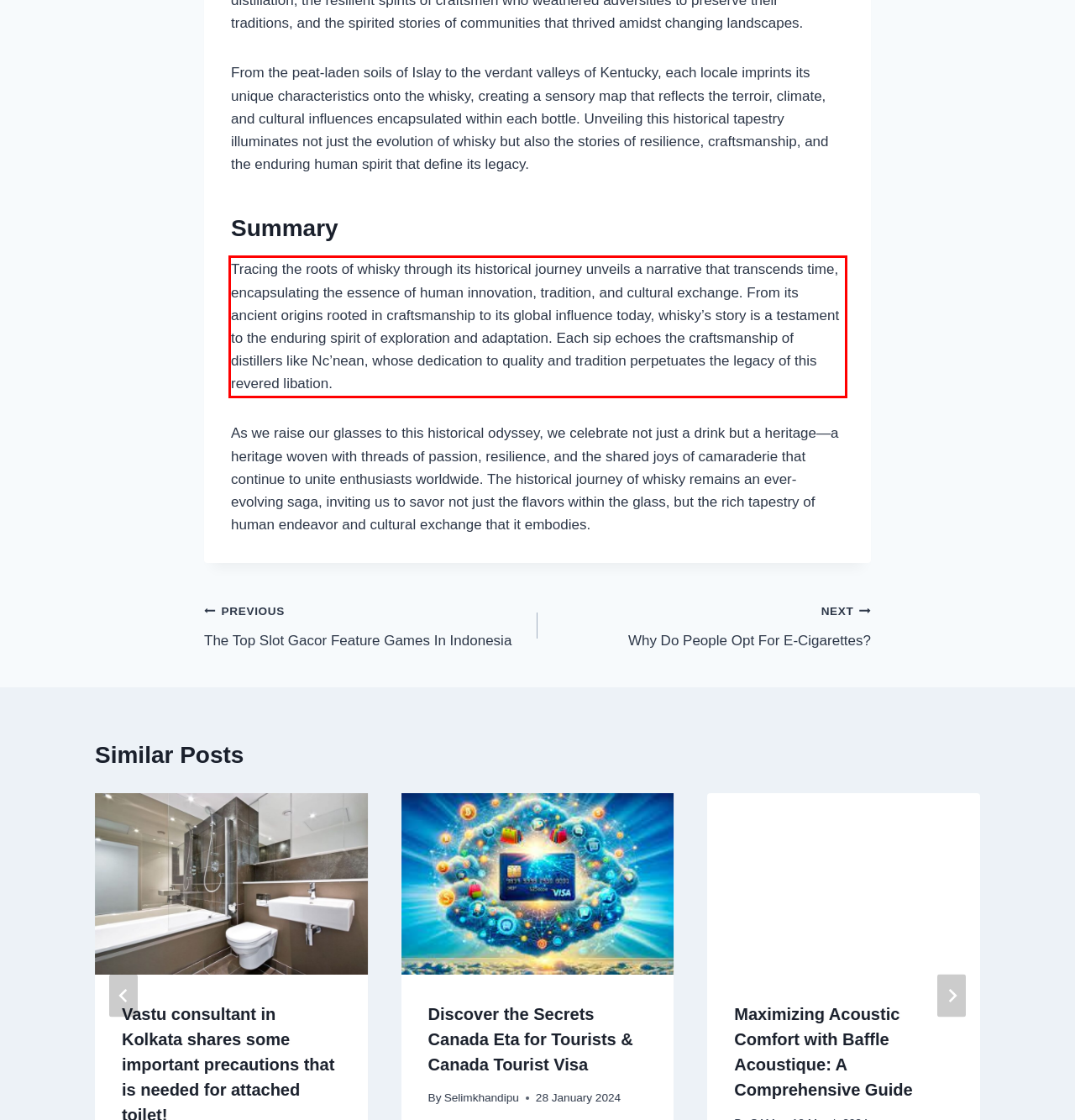You have a screenshot of a webpage, and there is a red bounding box around a UI element. Utilize OCR to extract the text within this red bounding box.

Tracing the roots of whisky through its historical journey unveils a narrative that transcends time, encapsulating the essence of human innovation, tradition, and cultural exchange. From its ancient origins rooted in craftsmanship to its global influence today, whisky’s story is a testament to the enduring spirit of exploration and adaptation. Each sip echoes the craftsmanship of distillers like Nc’nean, whose dedication to quality and tradition perpetuates the legacy of this revered libation.